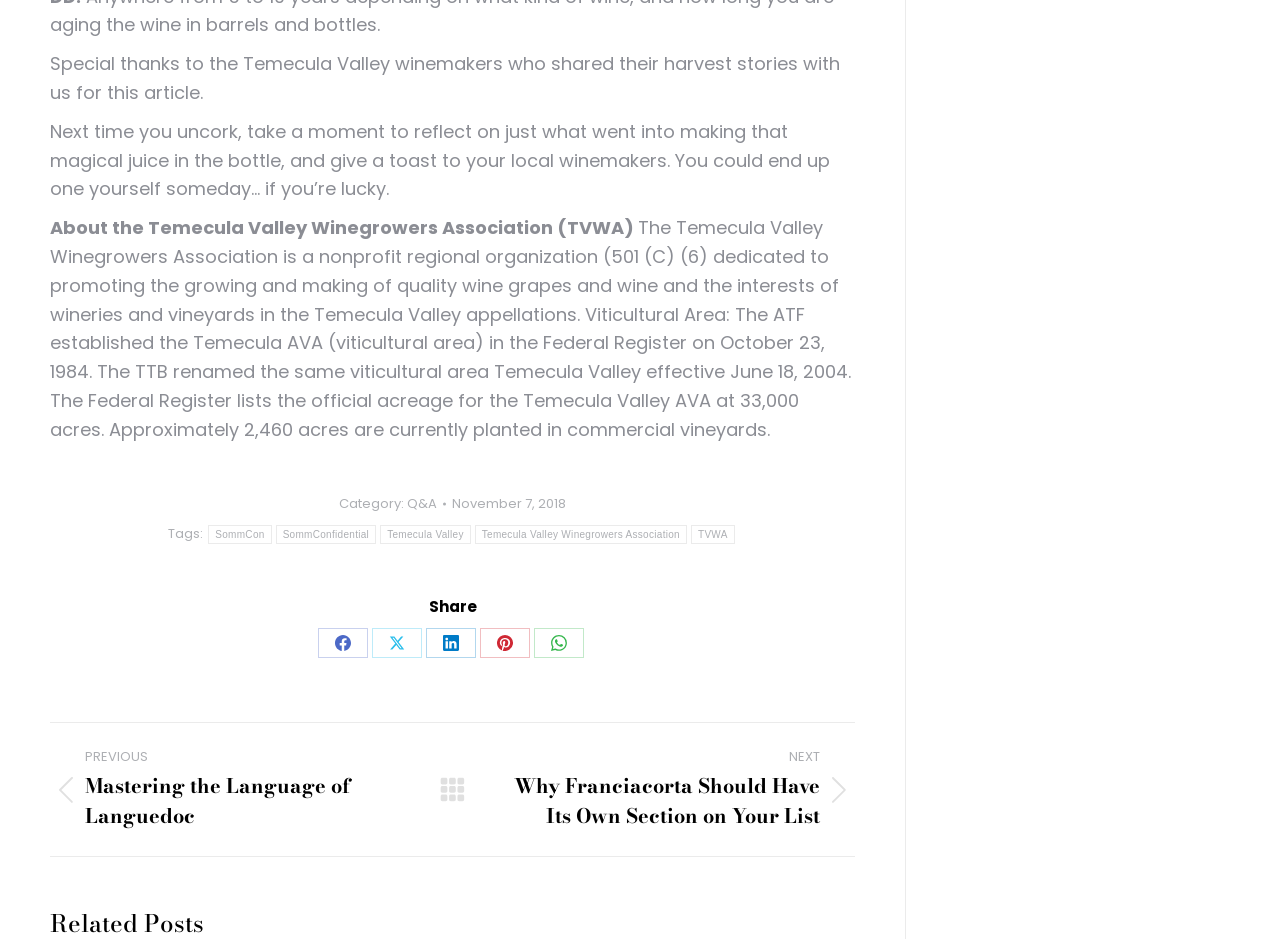What is the category of this article?
Based on the image, answer the question in a detailed manner.

The answer can be found in the link element with the text 'Q&A'. This element is located near the top of the webpage and indicates the category of the article.